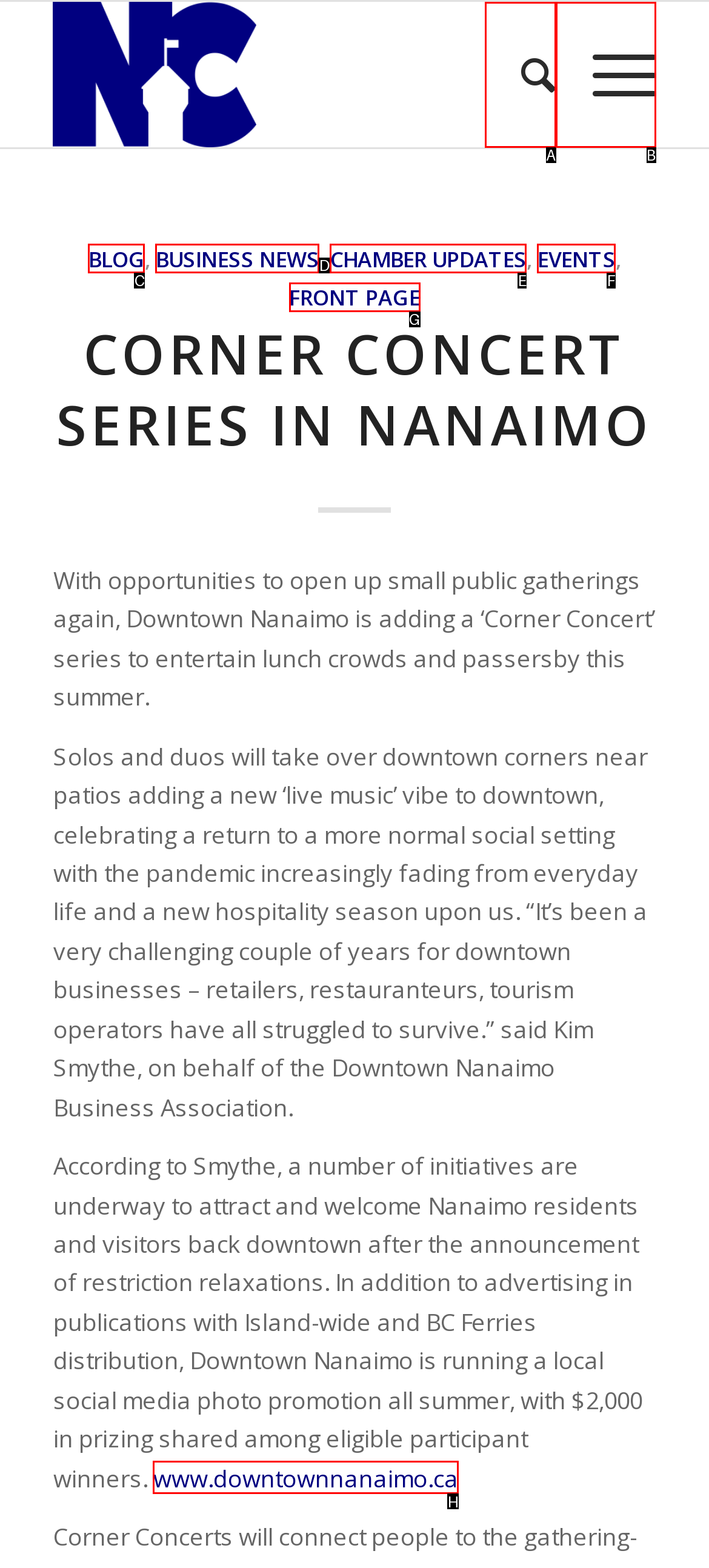Find the option that matches this description: Events
Provide the corresponding letter directly.

F